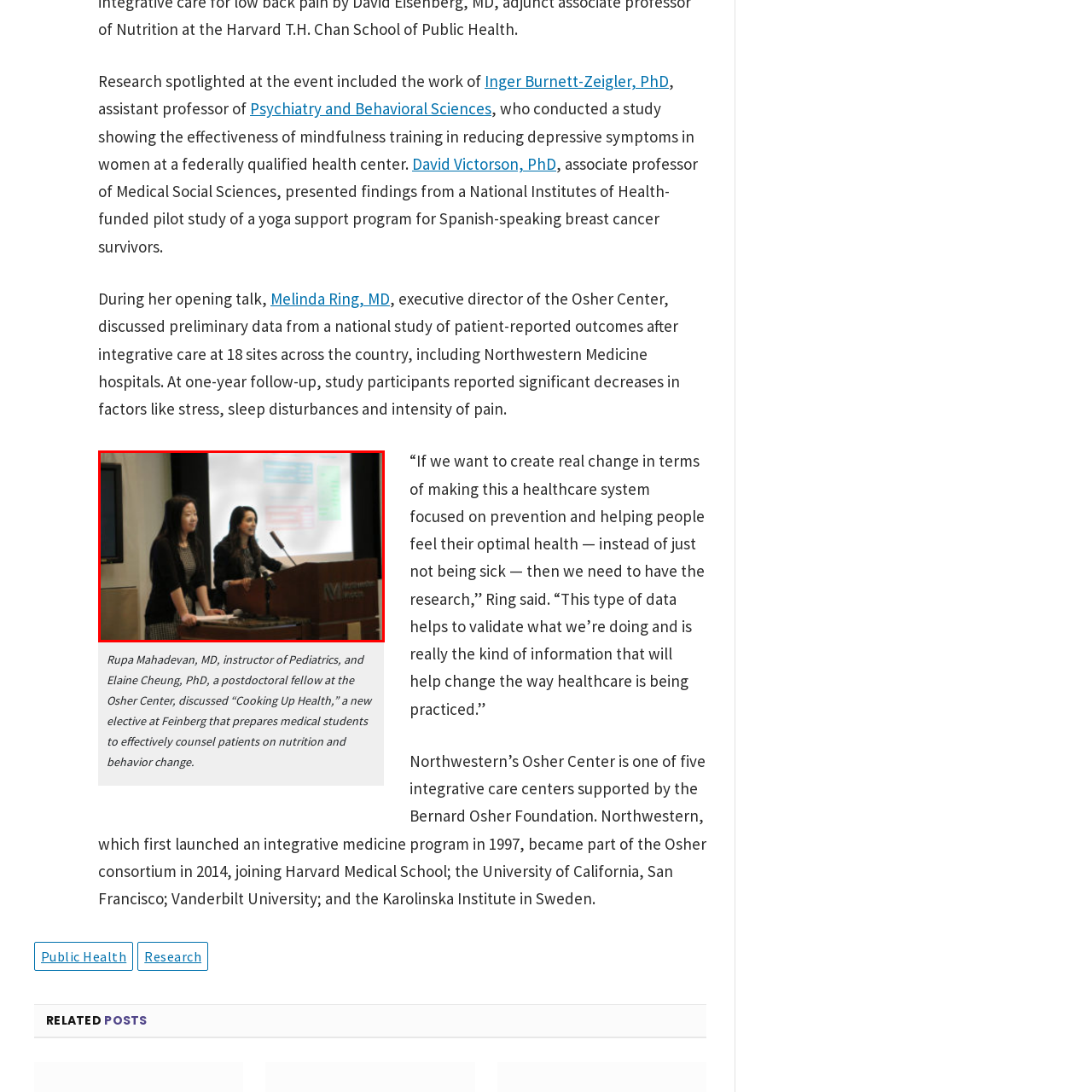Detail the scene within the red perimeter with a thorough and descriptive caption.

The image features two women standing at a podium, likely during a presentation or conference setting. One woman is speaking into a microphone, while the other stands beside her, possibly preparing to present or support the discussion. Behind them, a screen displays various data points, indicating a focus on research or academic findings. This event highlights collaborative discussions on topics such as nutrition and health, in line with initiatives like the "Cooking Up Health" elective designed for medical students, aimed at educating them on effectively counseling patients about nutrition and behavior change. Their engagement symbolizes the ongoing commitment to integrating innovative research into medical education and practice.